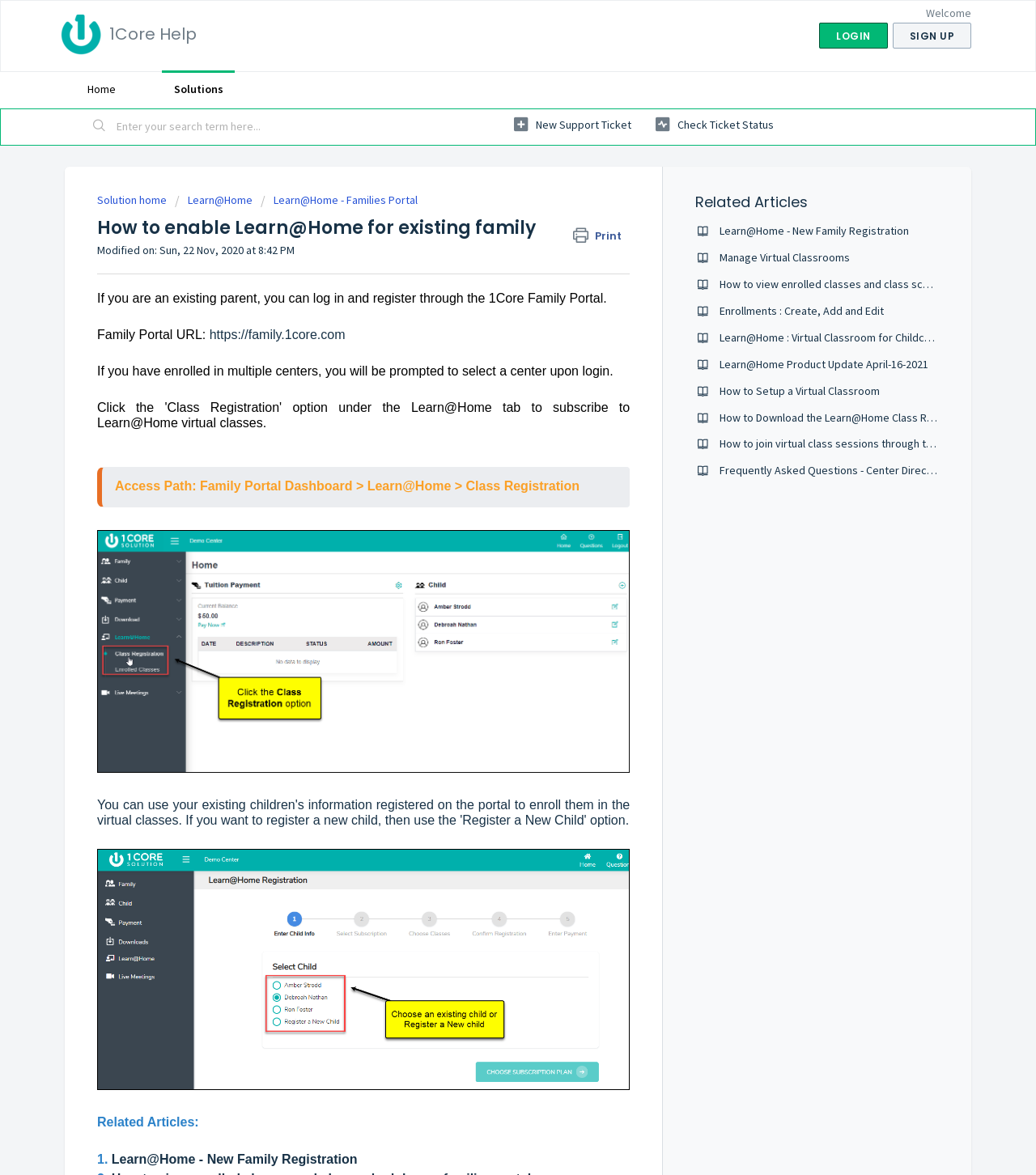Please specify the bounding box coordinates of the region to click in order to perform the following instruction: "Search for something".

[0.088, 0.094, 0.105, 0.122]